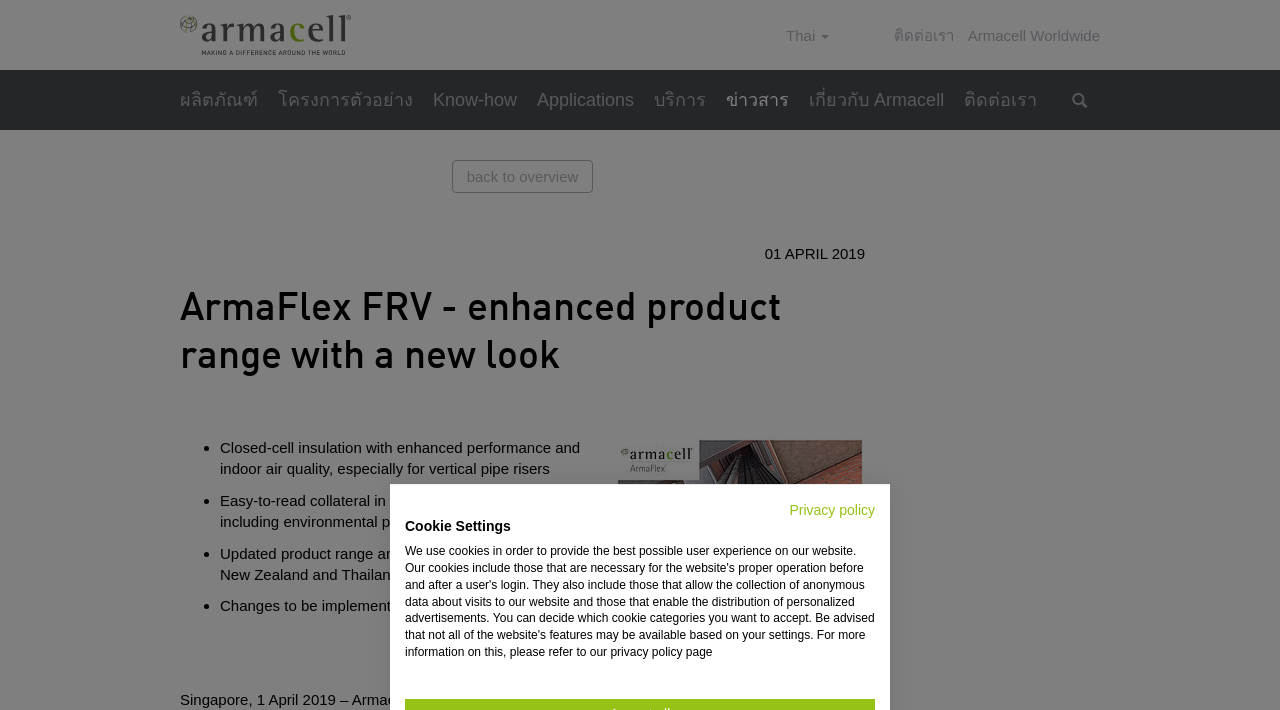Determine the bounding box coordinates for the area that needs to be clicked to fulfill this task: "View ArmaFlex FRV - enhanced product range with a new look". The coordinates must be given as four float numbers between 0 and 1, i.e., [left, top, right, bottom].

[0.141, 0.403, 0.676, 0.538]